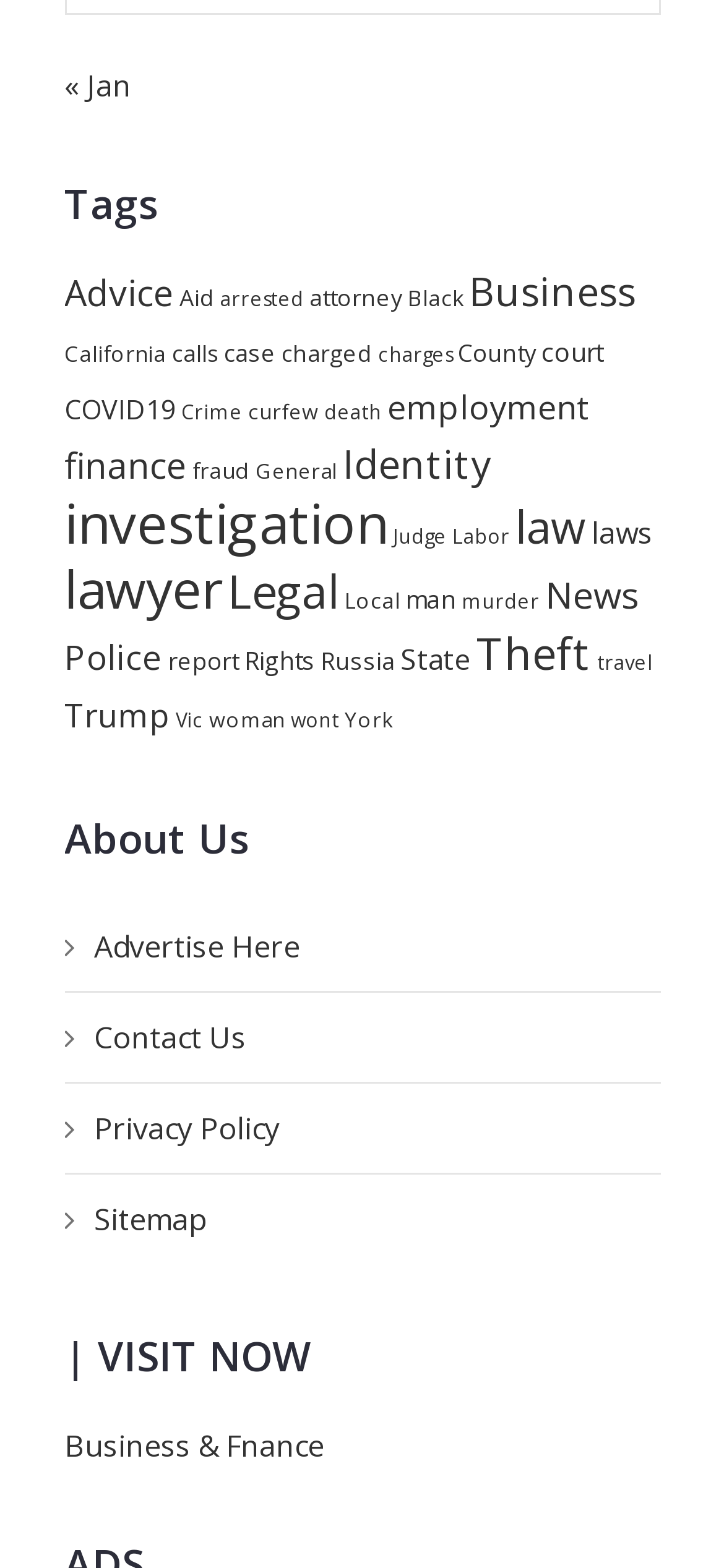Determine the bounding box coordinates of the region I should click to achieve the following instruction: "View 'About Us' page". Ensure the bounding box coordinates are four float numbers between 0 and 1, i.e., [left, top, right, bottom].

[0.088, 0.518, 0.912, 0.551]